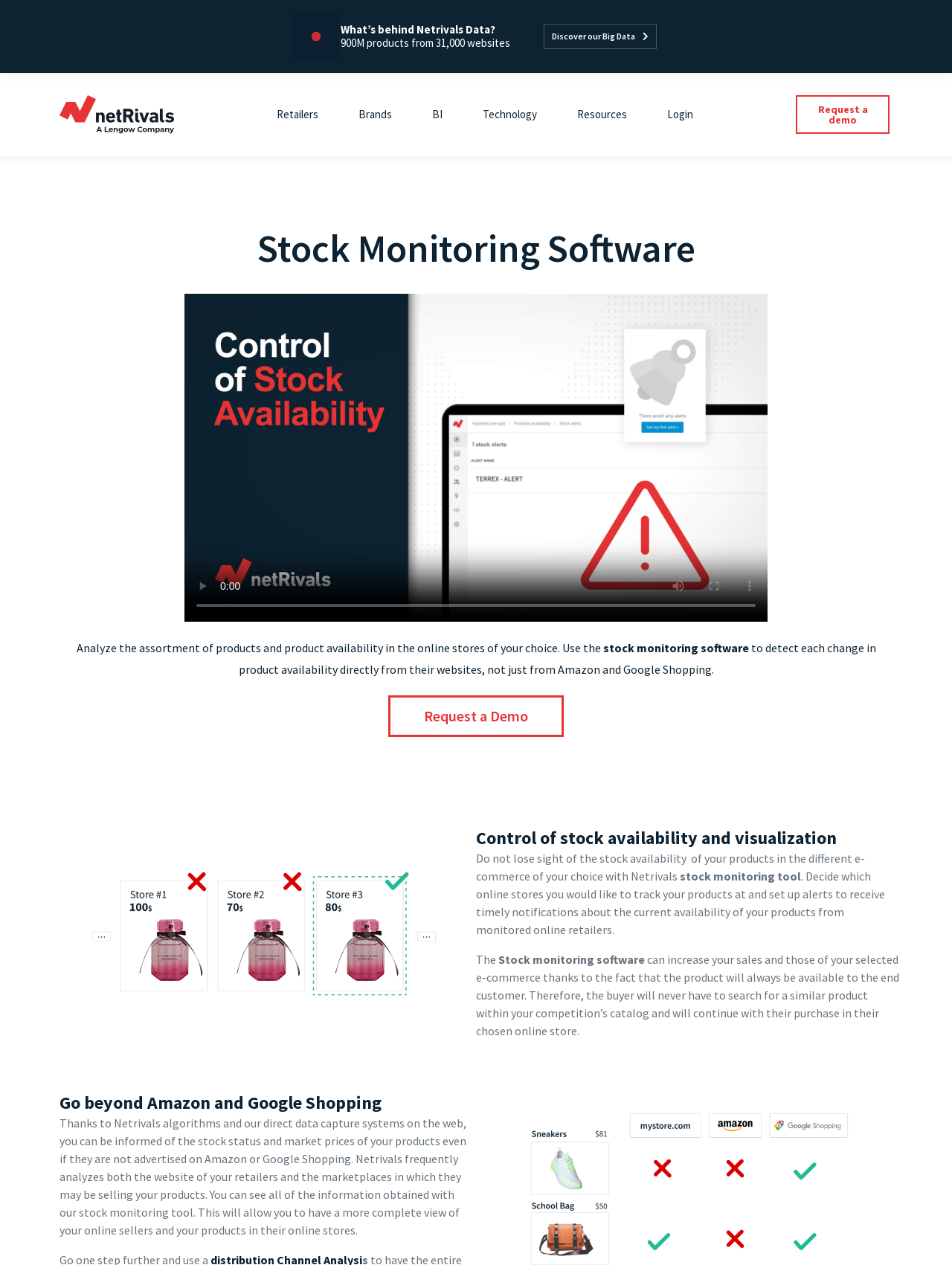What can be tracked with Netrivals' software?
Using the image, respond with a single word or phrase.

Product availability